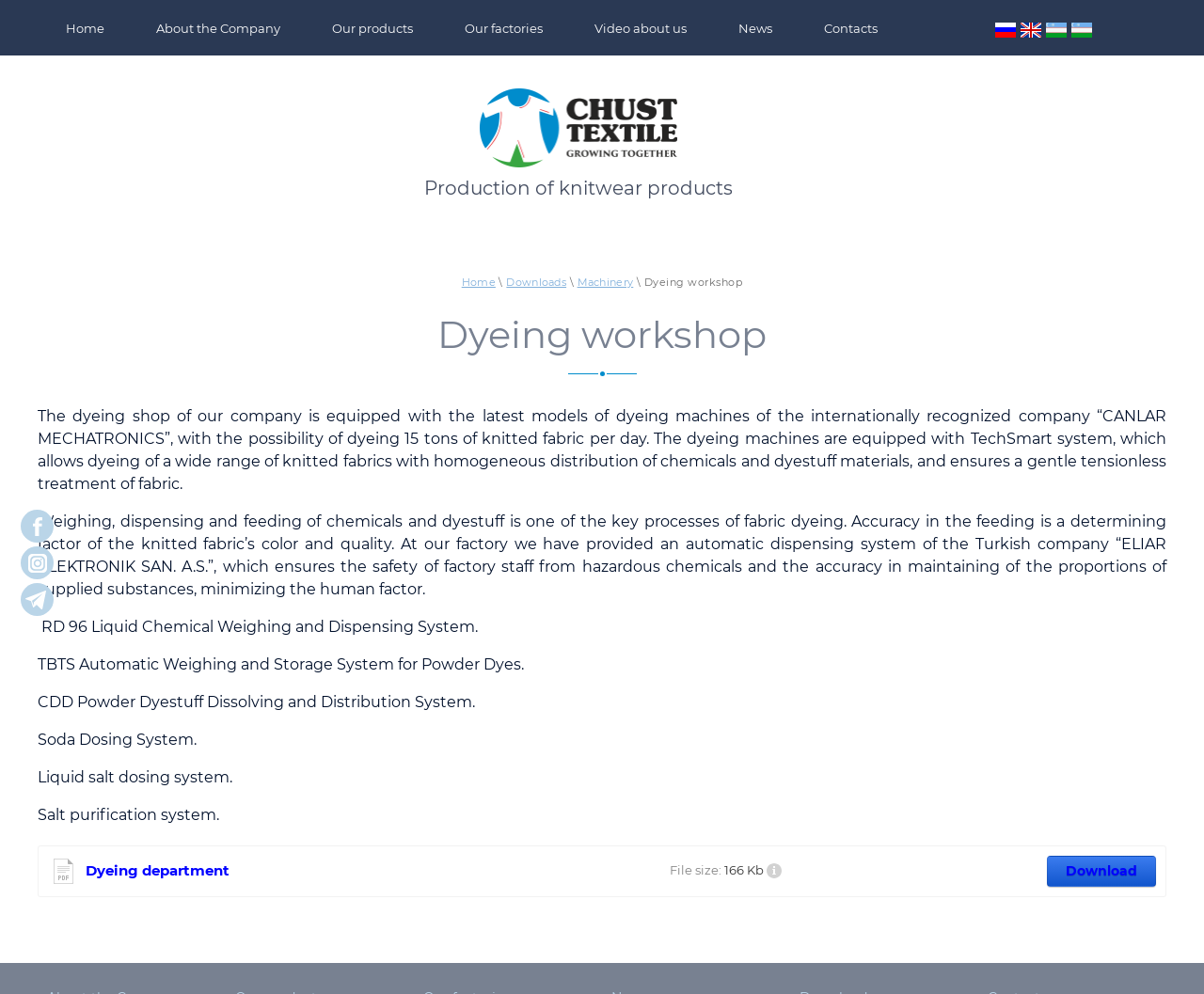Show the bounding box coordinates for the element that needs to be clicked to execute the following instruction: "Read about the company's production of knitwear products". Provide the coordinates in the form of four float numbers between 0 and 1, i.e., [left, top, right, bottom].

[0.352, 0.178, 0.609, 0.201]